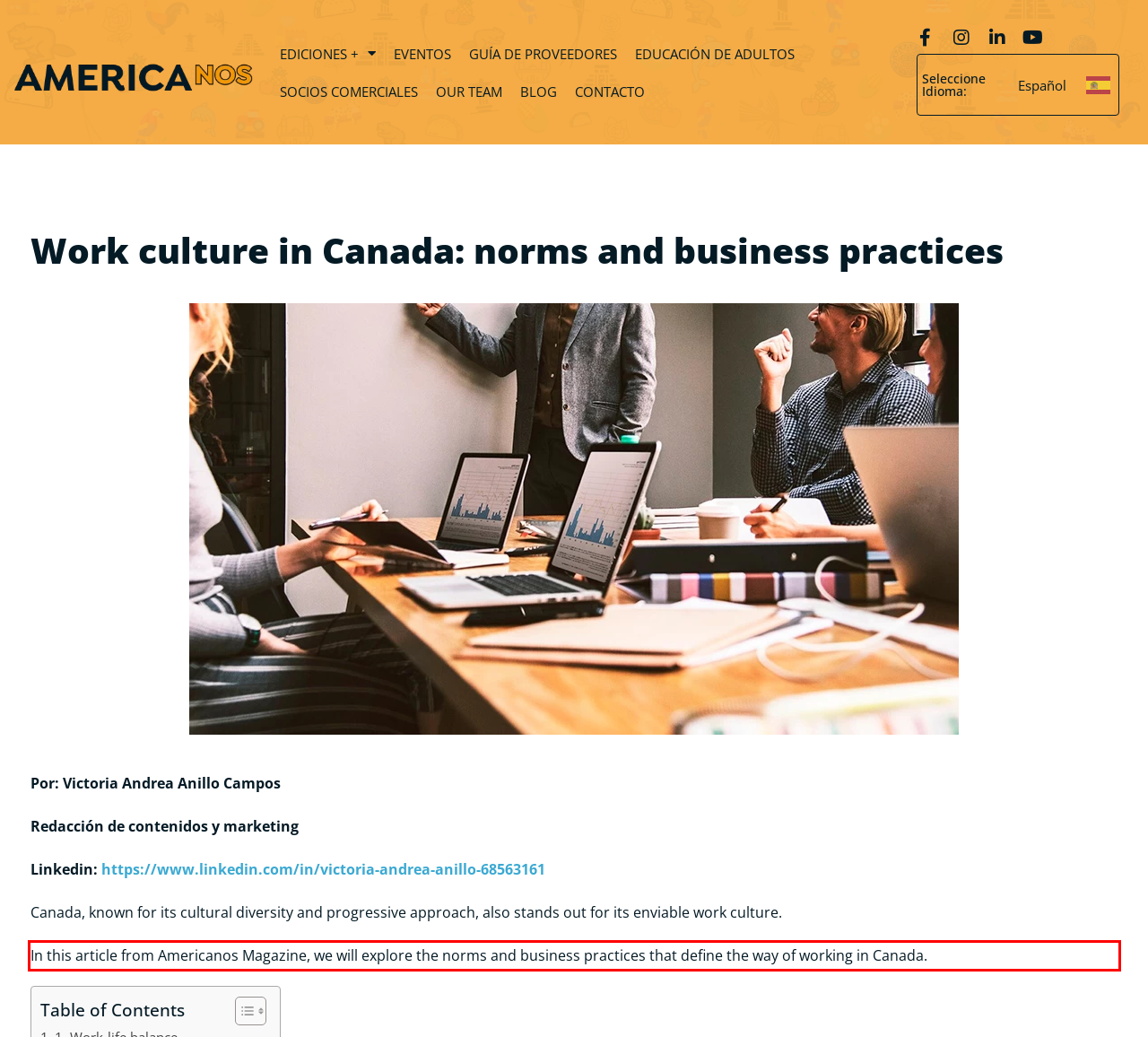From the provided screenshot, extract the text content that is enclosed within the red bounding box.

In this article from Americanos Magazine, we will explore the norms and business practices that define the way of working in Canada.